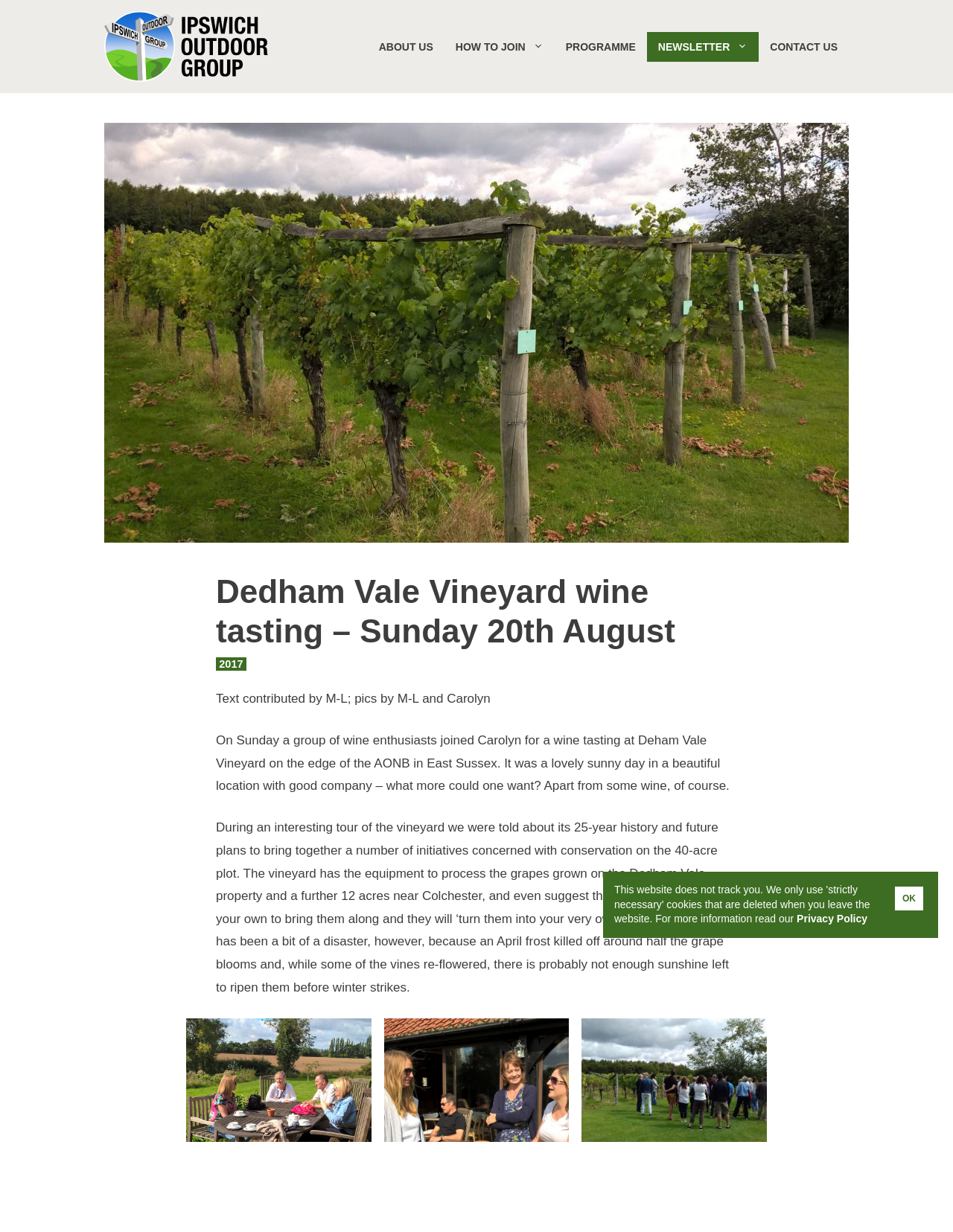What is the purpose of the equipment at the vineyard?
Provide a detailed and well-explained answer to the question.

The text mentions that the vineyard has the equipment to process the grapes grown on the Dedham Vale property and a further 12 acres near Colchester.